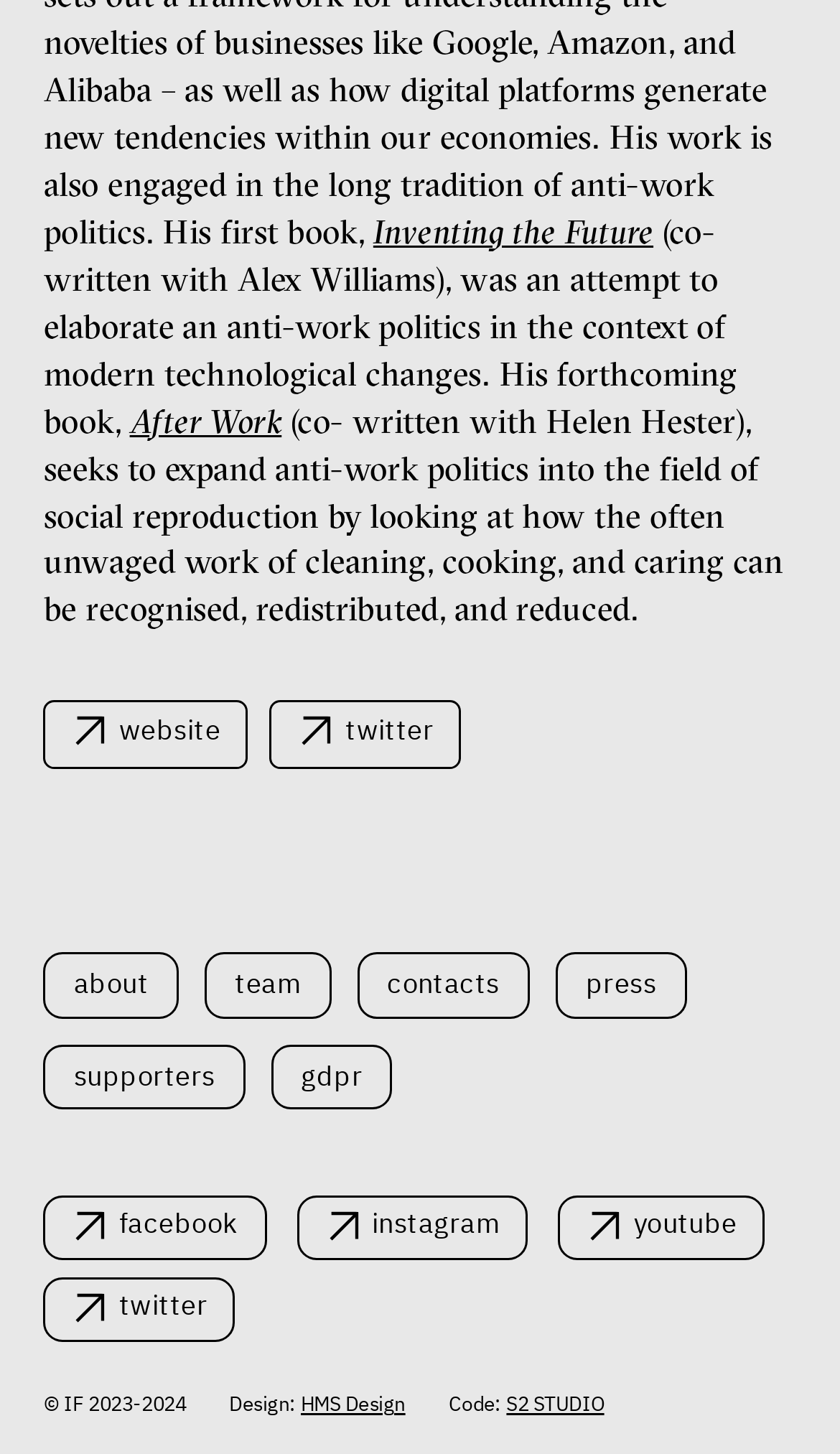Using details from the image, please answer the following question comprehensively:
What is the name of the design company?

The webpage contains a link with the text 'Design: HMS Design', which indicates that the design company is HMS Design.